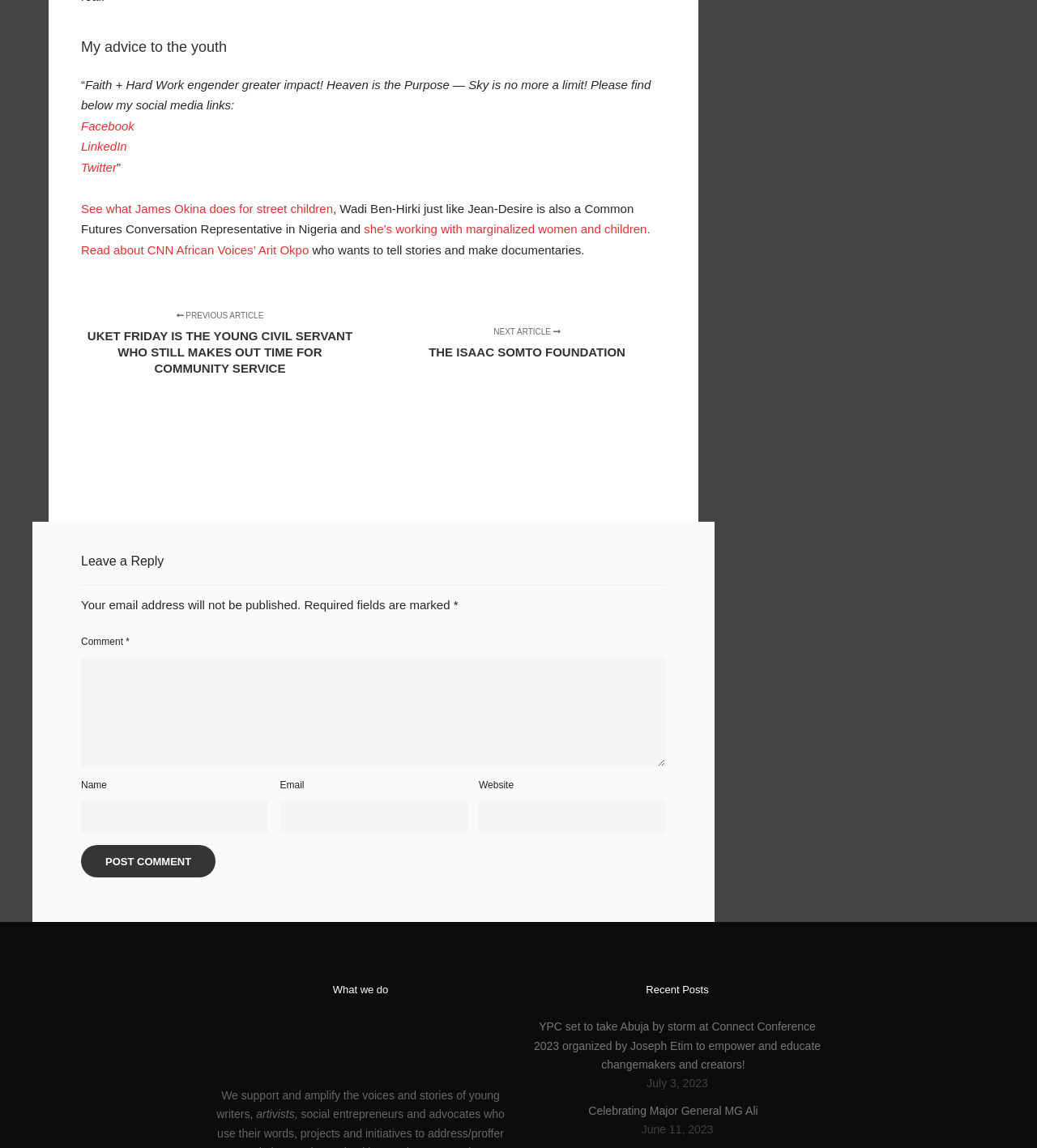Carefully examine the image and provide an in-depth answer to the question: What is the purpose of the textbox at the bottom of the webpage?

The textbox at the bottom of the webpage is part of the comment section. It is indicated by the heading element with the text 'Leave a Reply' and the textbox element with the label 'Comment *'. This suggests that the purpose of the textbox is to leave a comment or reply to the article.